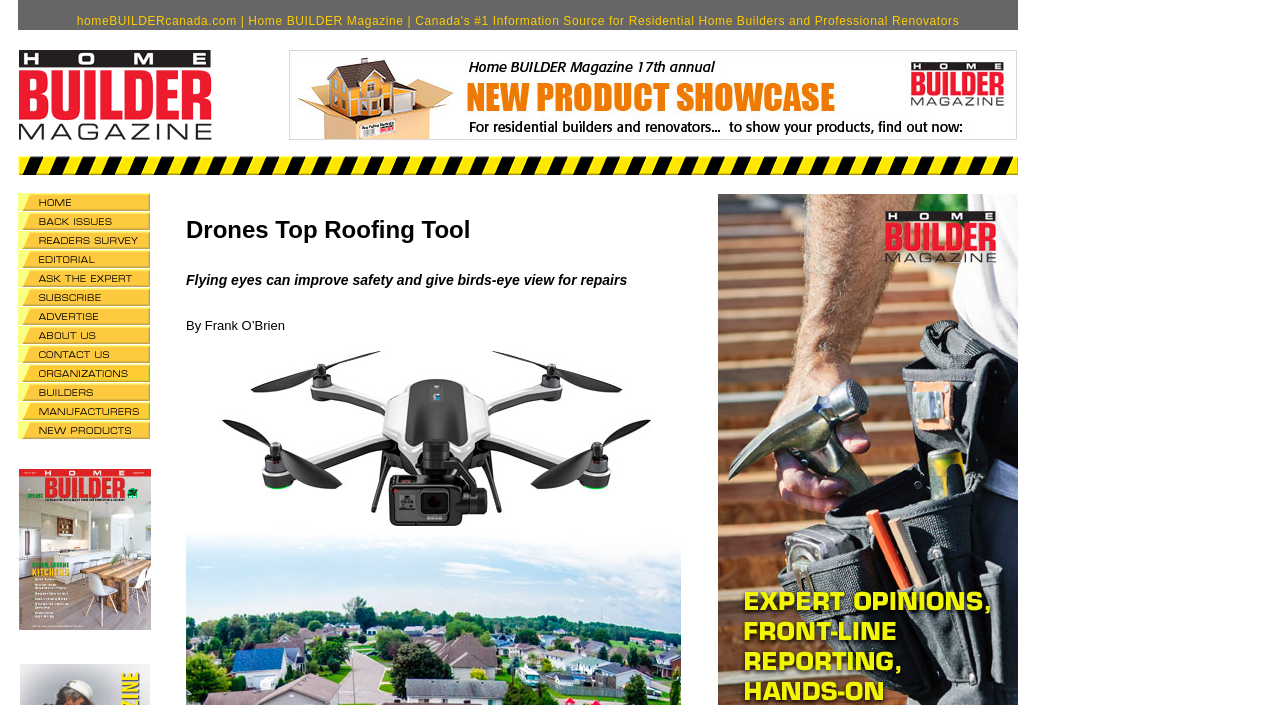Locate the bounding box coordinates of the item that should be clicked to fulfill the instruction: "Click the link to NPSC 2018".

[0.226, 0.179, 0.795, 0.203]